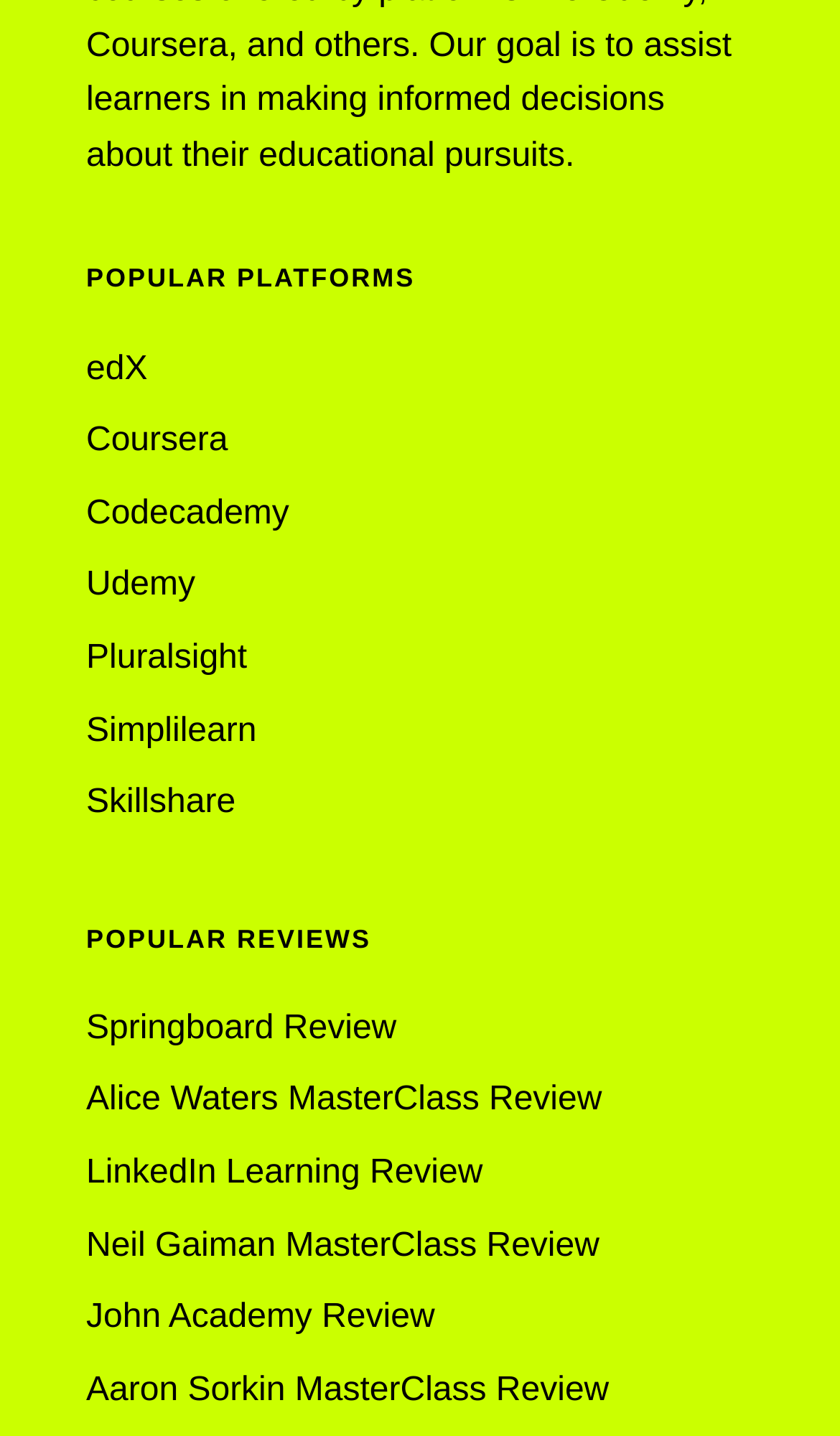How many headings are there on the webpage?
Using the information from the image, answer the question thoroughly.

By looking at the webpage, I can see two headings, which are 'POPULAR PLATFORMS' and 'POPULAR REVIEWS'. Therefore, there are 2 headings on the webpage.